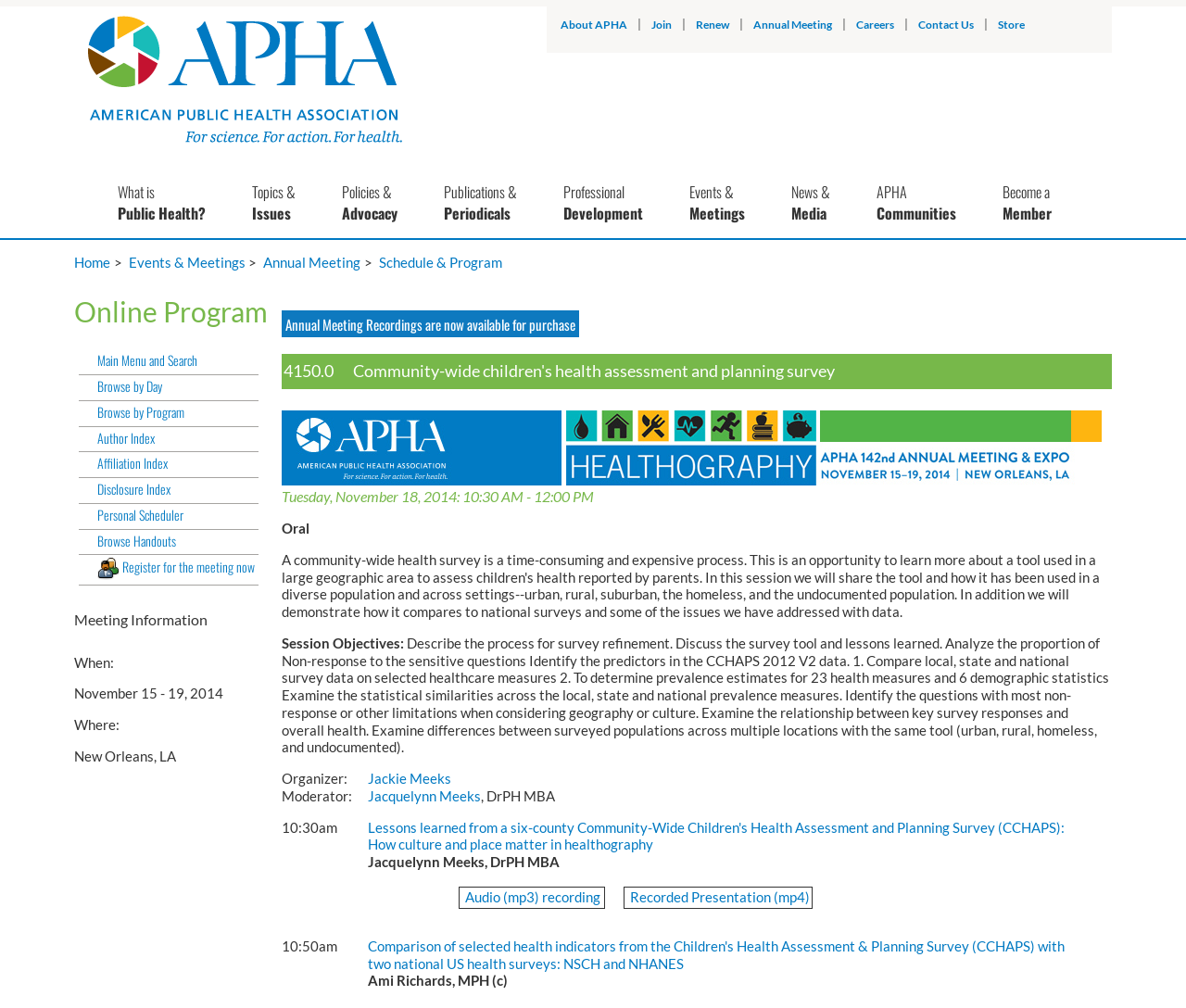Please give the bounding box coordinates of the area that should be clicked to fulfill the following instruction: "Click on 'Annual Meeting Recordings are now available for purchase'". The coordinates should be in the format of four float numbers from 0 to 1, i.e., [left, top, right, bottom].

[0.238, 0.307, 0.488, 0.335]